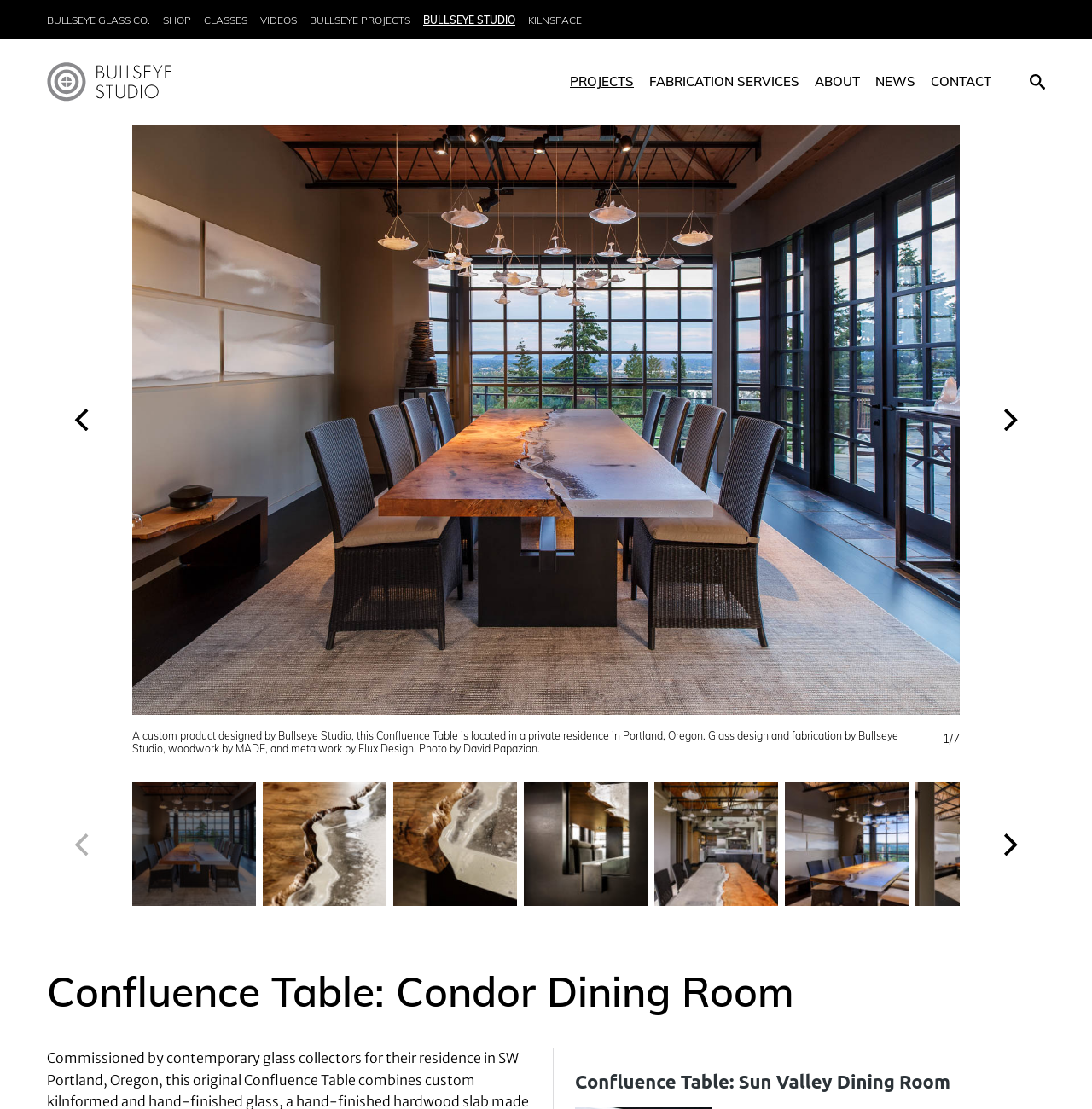Find the bounding box coordinates of the clickable region needed to perform the following instruction: "Click on the Bullseye Glass Co. link". The coordinates should be provided as four float numbers between 0 and 1, i.e., [left, top, right, bottom].

[0.043, 0.012, 0.143, 0.024]